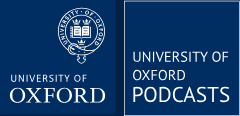What is highlighted on the right side of the logo?
Provide a comprehensive and detailed answer to the question.

According to the caption, the right side of the logo clearly highlights the podcasting initiative, suggesting a modern approach to sharing knowledge and information.